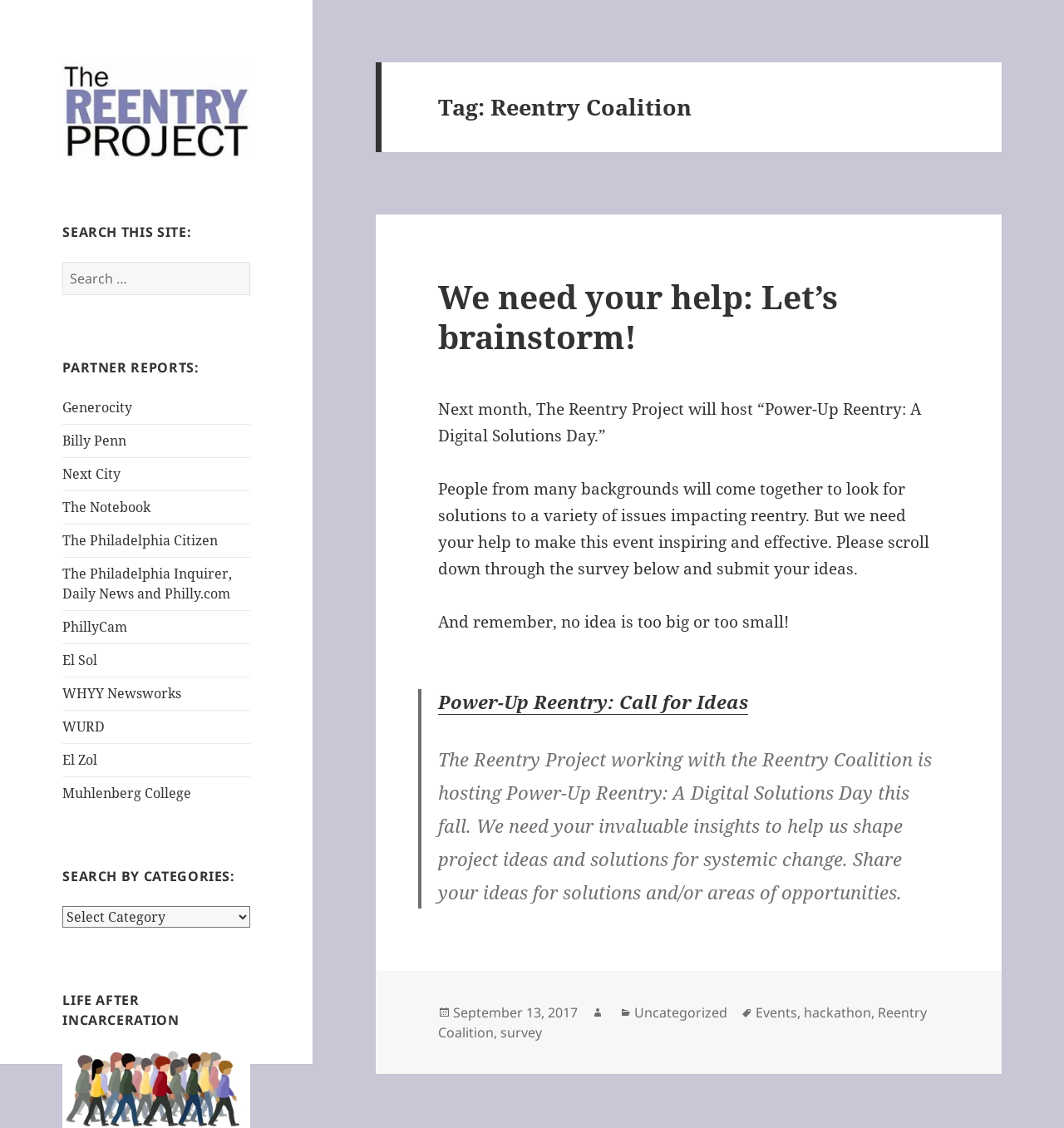Identify and provide the main heading of the webpage.

Tag: Reentry Coalition